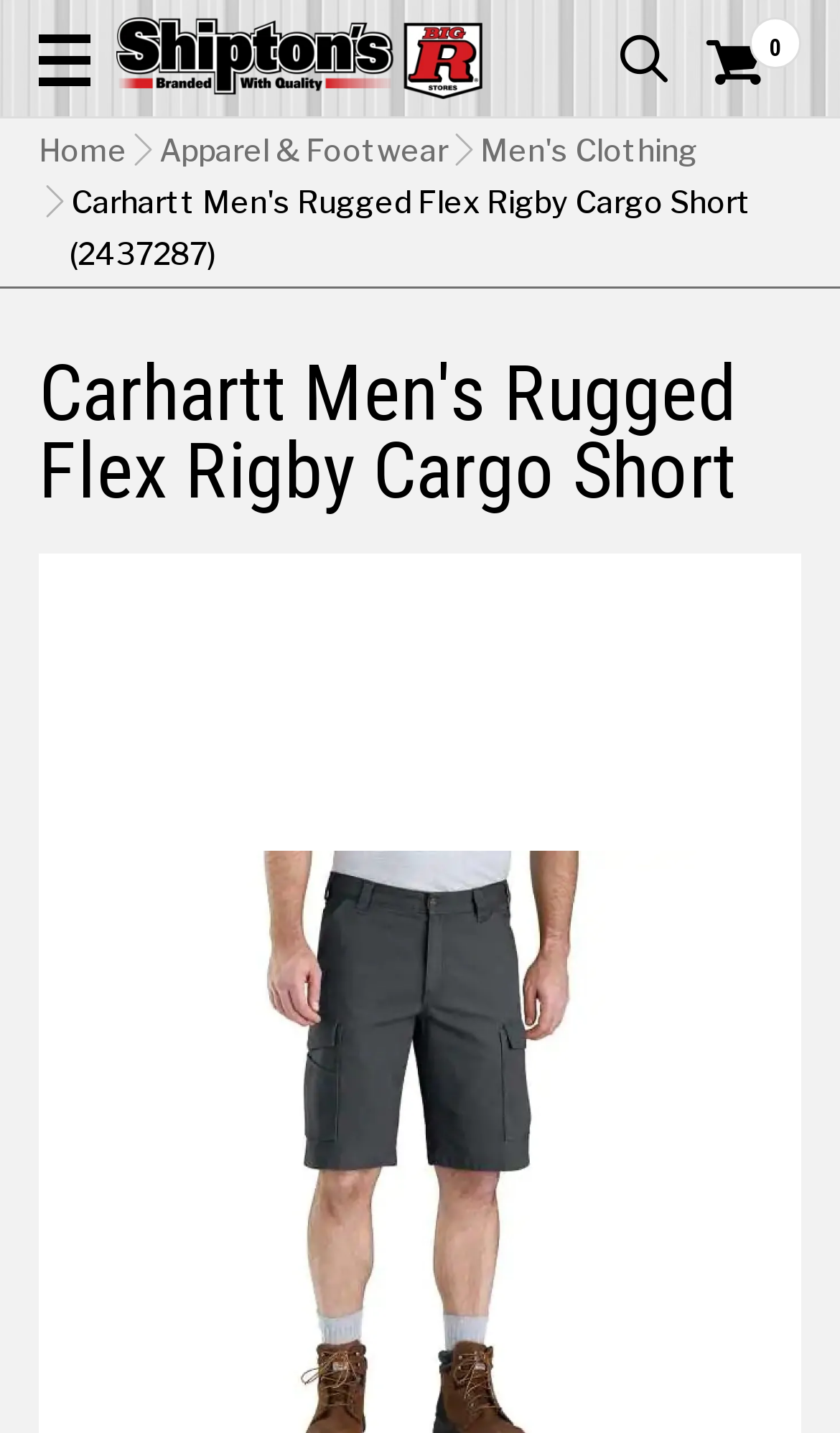Using the webpage screenshot, locate the HTML element that fits the following description and provide its bounding box: "Apparel & Footwear".

[0.151, 0.087, 0.533, 0.123]